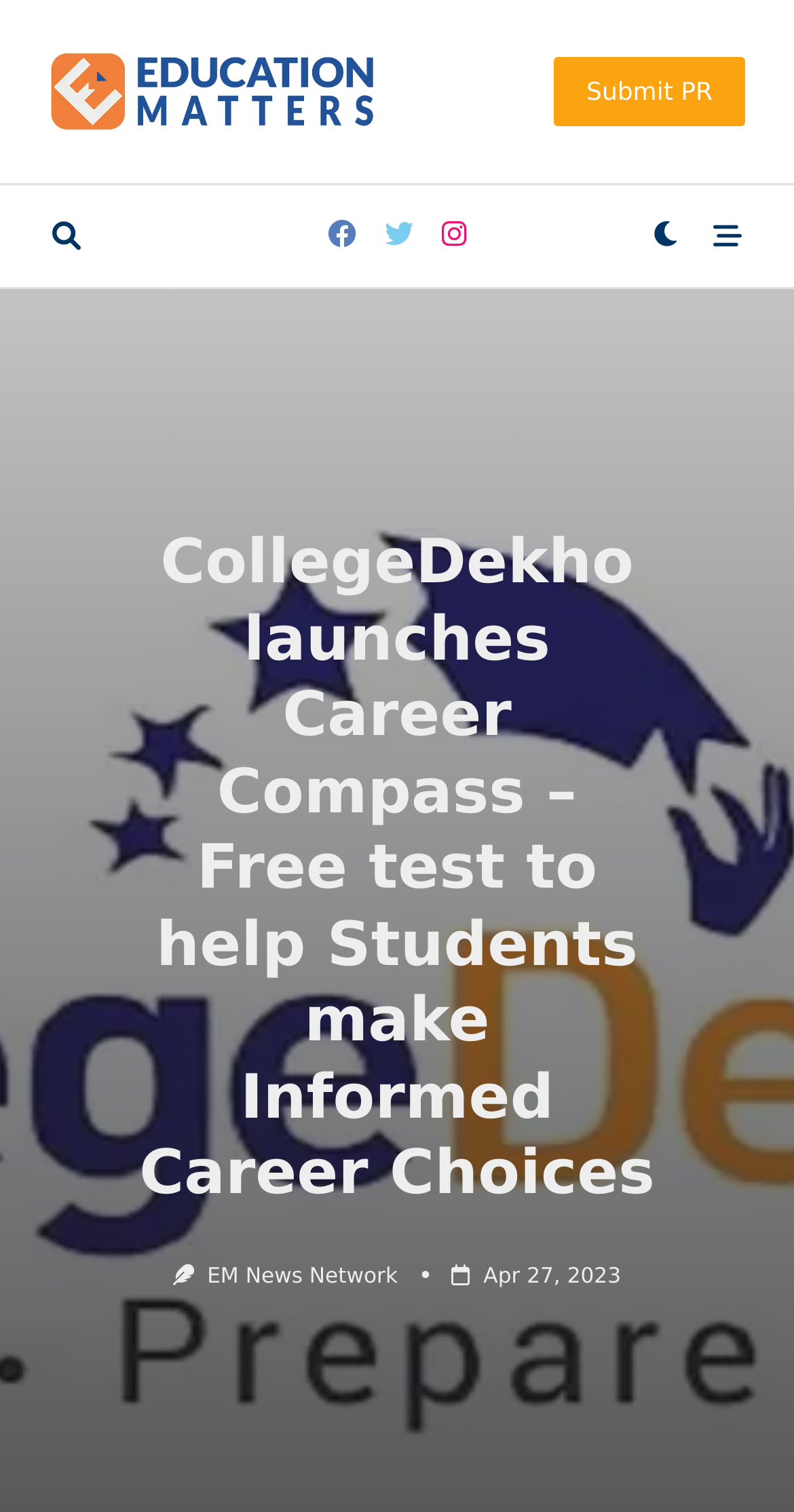Give a one-word or short-phrase answer to the following question: 
What is the name of the magazine?

Education Matters Magazine